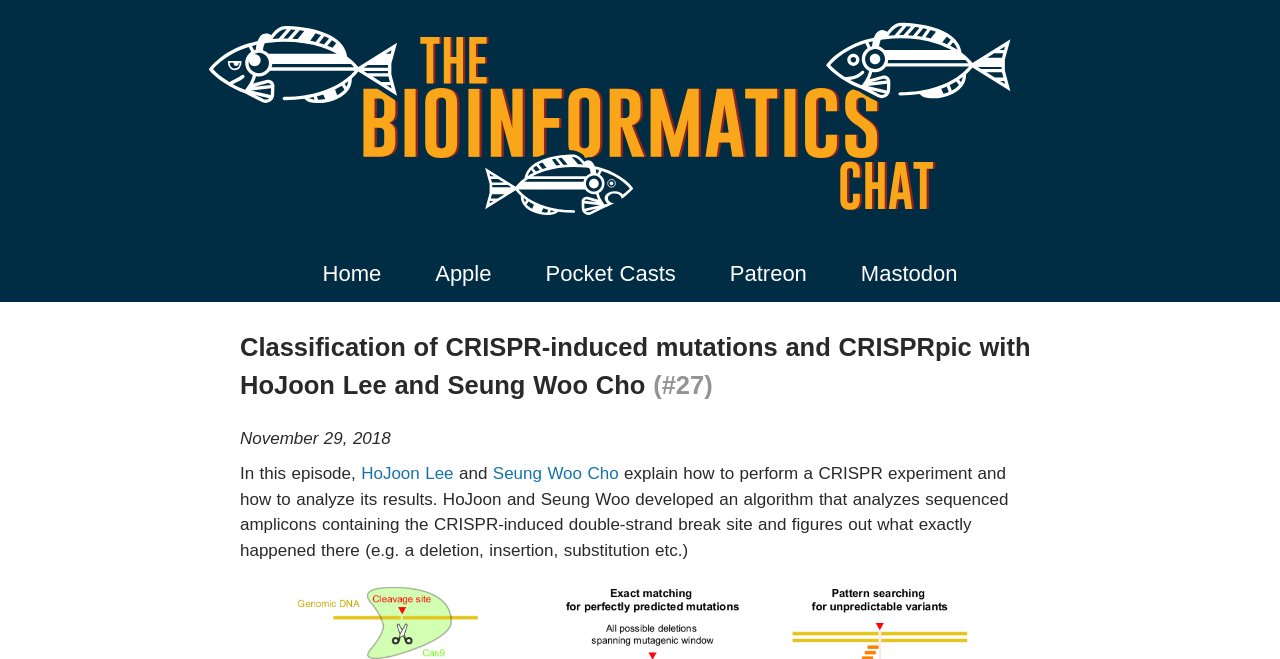Using the webpage screenshot, find the UI element described by Seung Woo Cho. Provide the bounding box coordinates in the format (top-left x, top-left y, bottom-right x, bottom-right y), ensuring all values are floating point numbers between 0 and 1.

[0.385, 0.705, 0.483, 0.733]